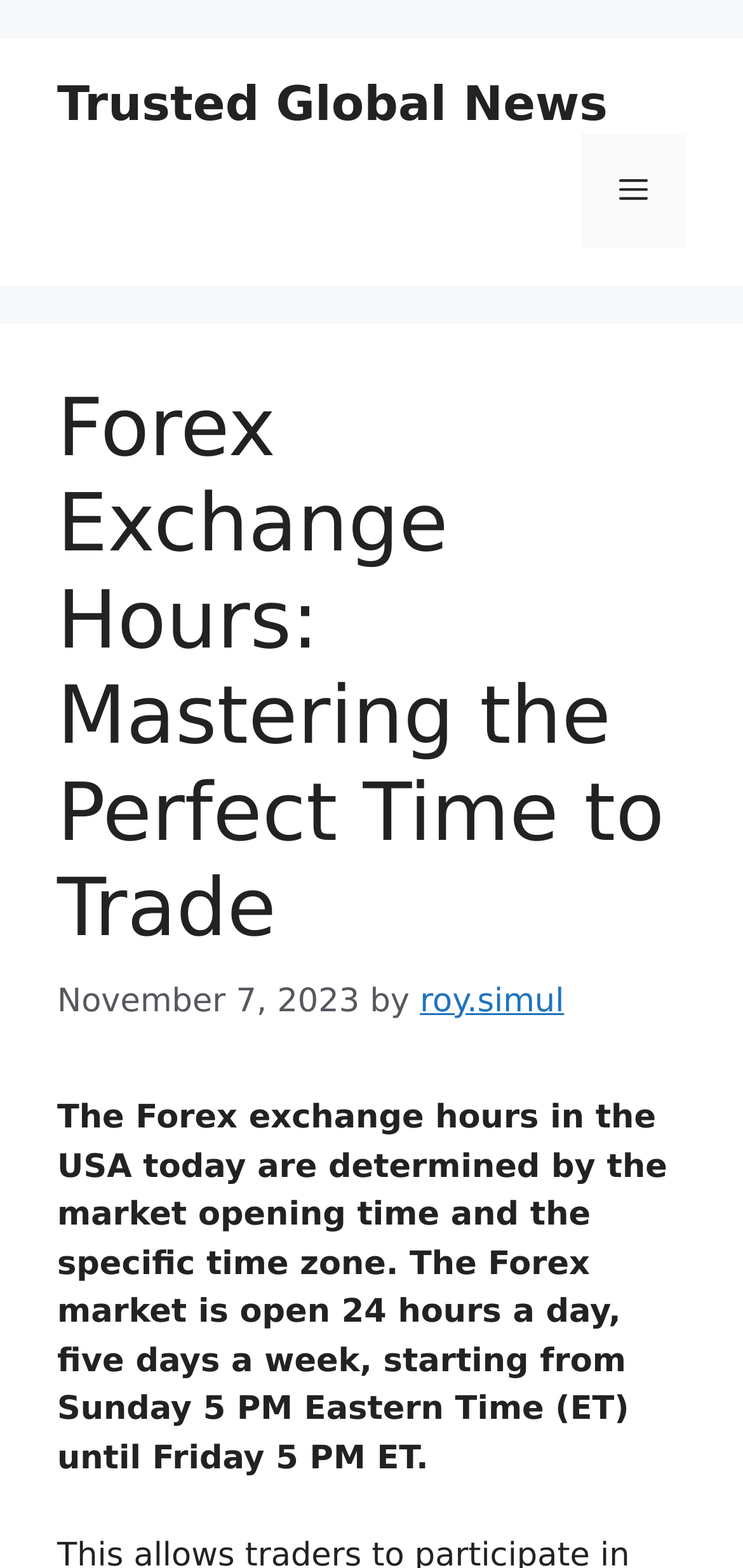Identify the bounding box coordinates for the UI element that matches this description: "roy.simul".

[0.565, 0.627, 0.759, 0.651]